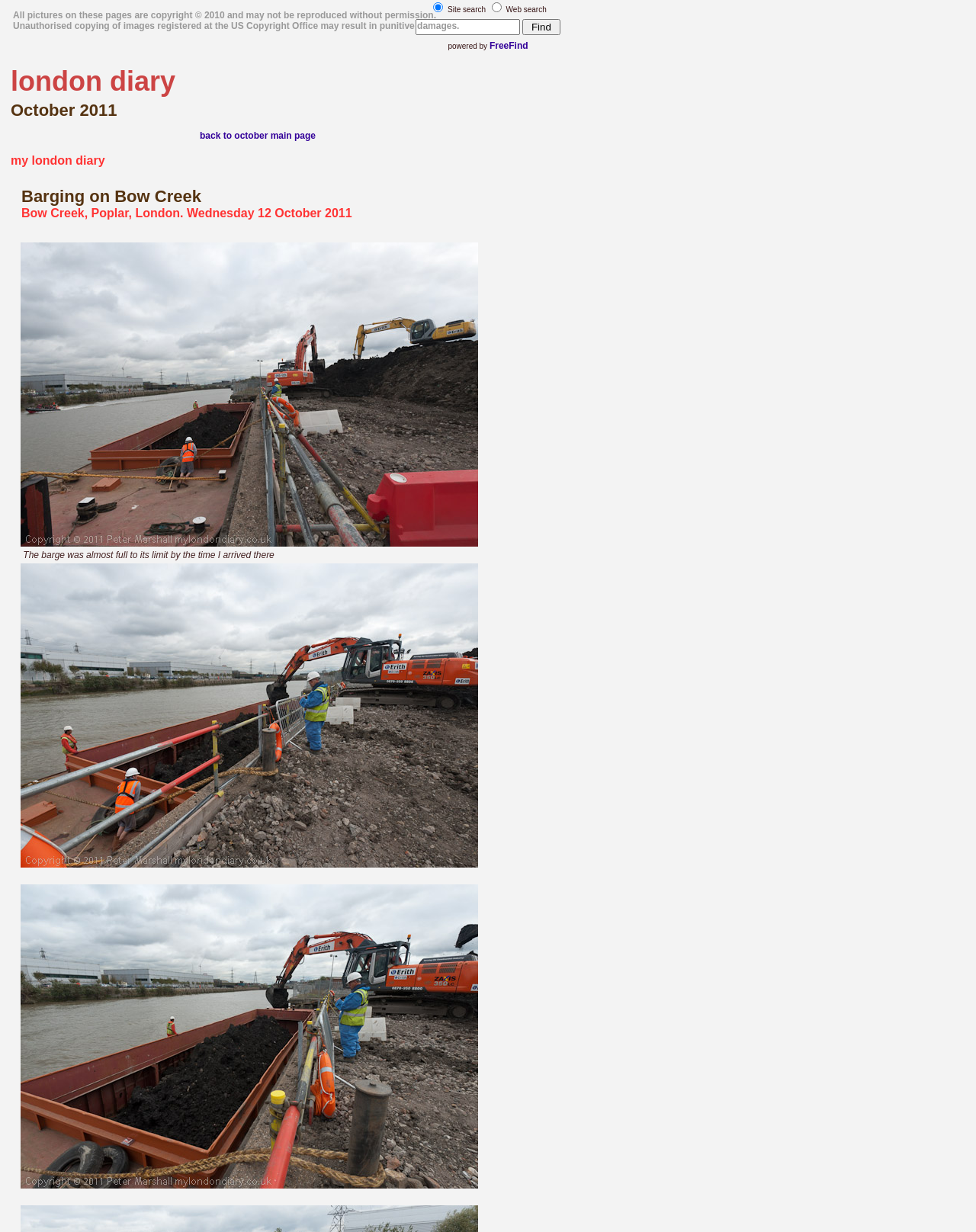What is the purpose of the radio buttons?
Refer to the image and give a detailed response to the question.

The purpose of the radio buttons can be inferred from the surrounding elements. The radio buttons are accompanied by the text 'Site search' and 'Web search', indicating that they are used to select the scope of a search. The user can choose to search either the current site or the entire web.